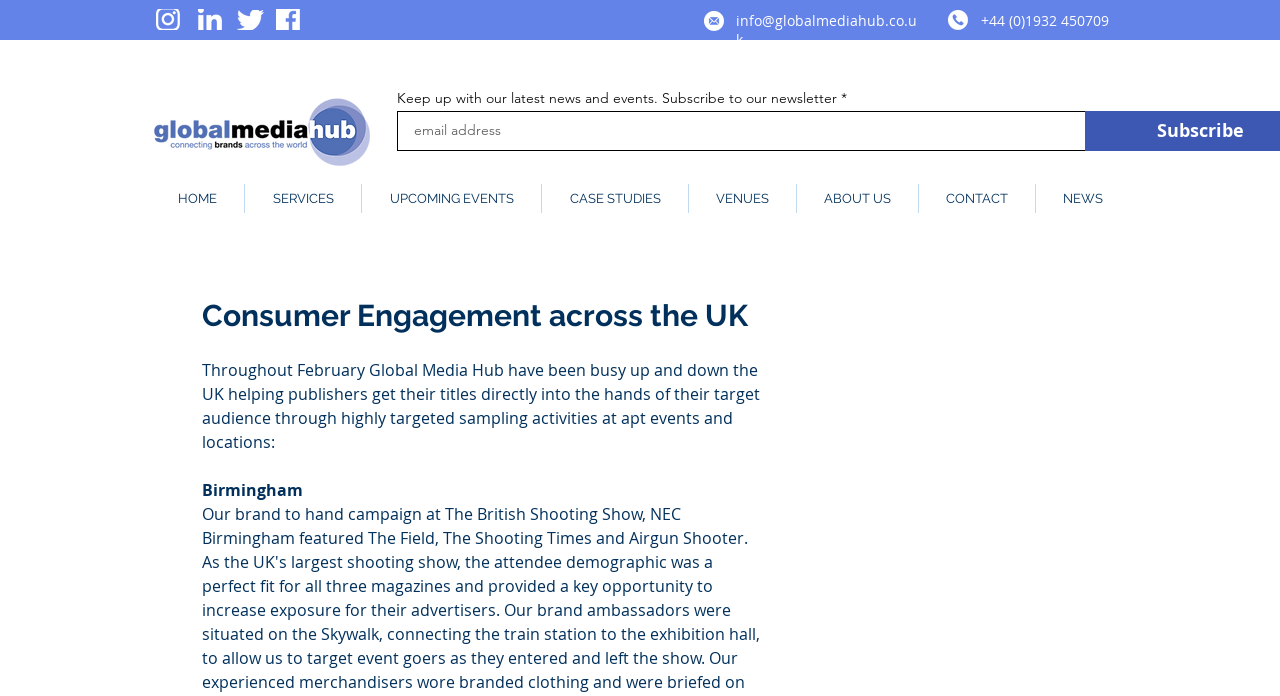What is the main navigation menu item that has a submenu?
Refer to the image and provide a one-word or short phrase answer.

SERVICES, VENUES